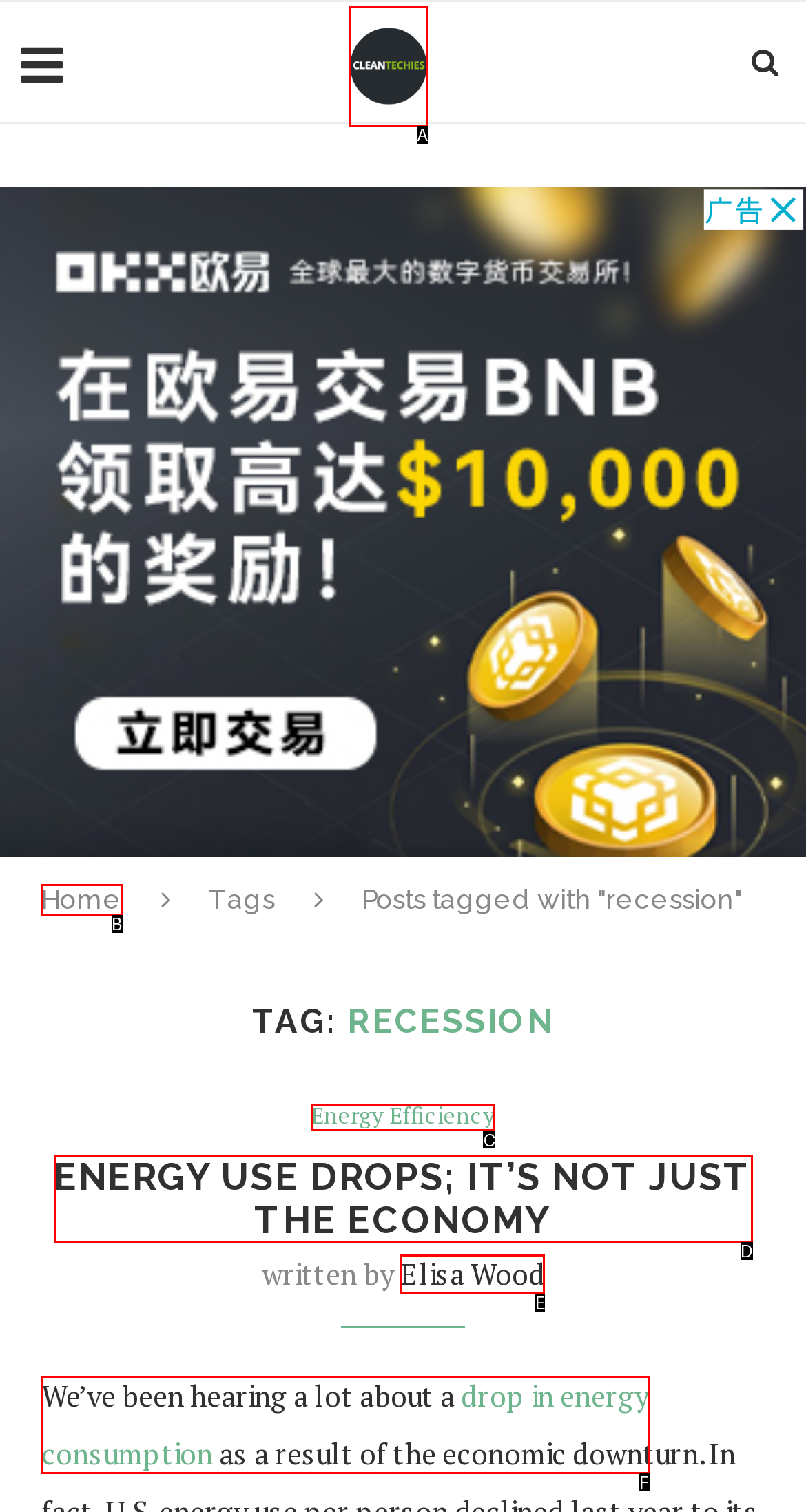Tell me which one HTML element best matches the description: drop in energy consumption
Answer with the option's letter from the given choices directly.

F